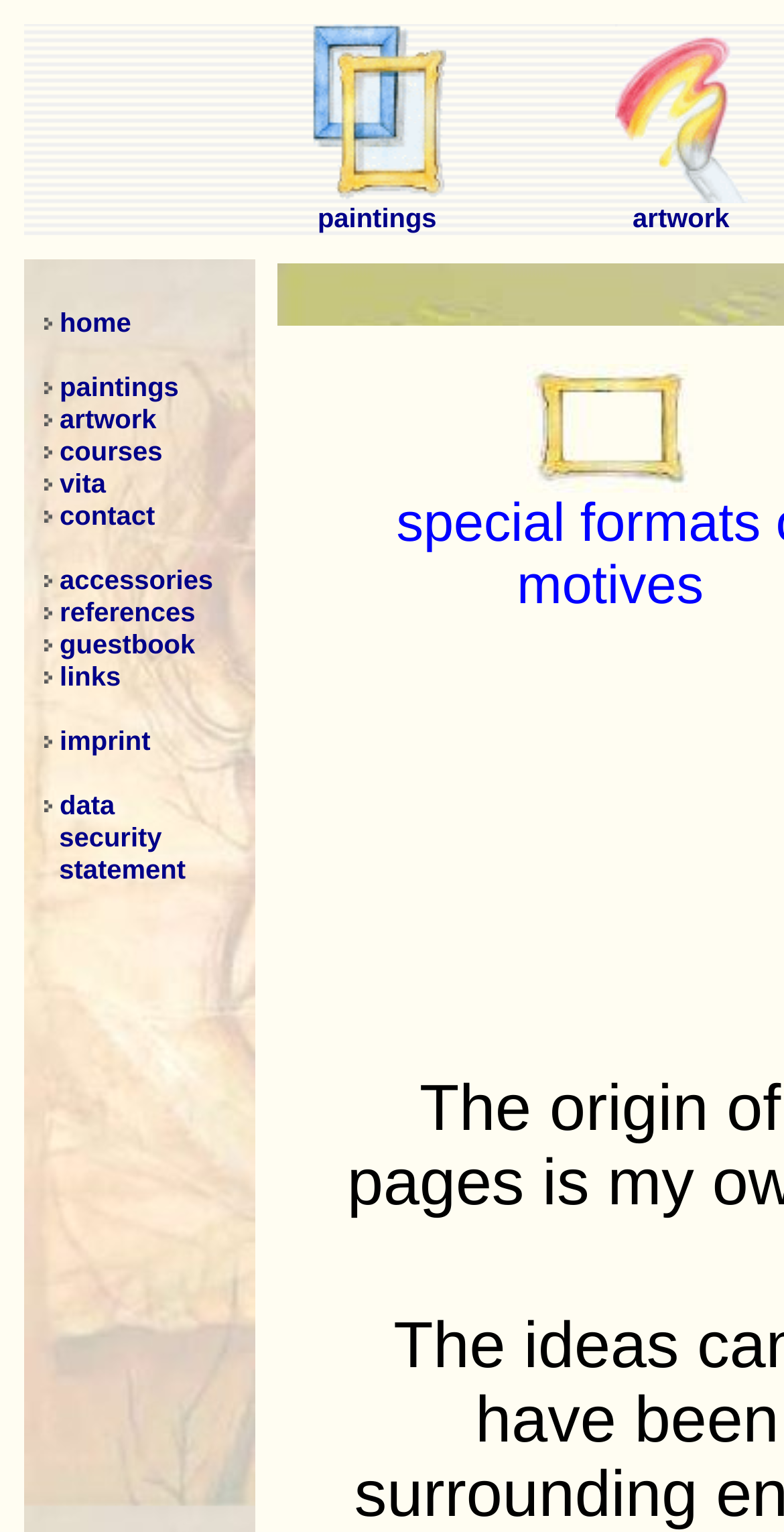Find the bounding box coordinates for the UI element that matches this description: "data security statement".

[0.056, 0.516, 0.237, 0.577]